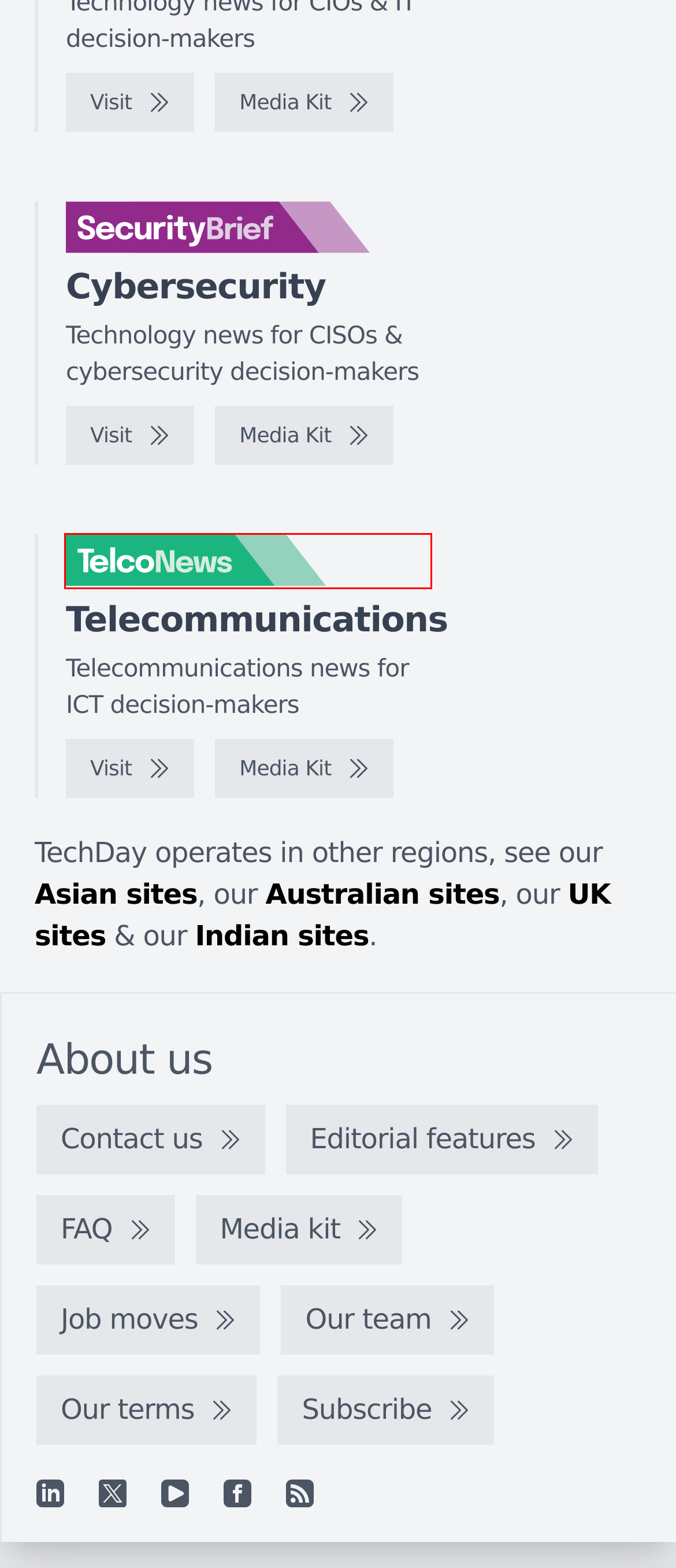Examine the screenshot of a webpage with a red bounding box around a UI element. Your task is to identify the webpage description that best corresponds to the new webpage after clicking the specified element. The given options are:
A. Join our mailing list
B. TelcoNews New Zealand - Telecommunications news for ICT decision-makers
C. TechDay Asia - Asia's technology news network
D. IT Brief New Zealand - Media kit
E. TechDay Australia - Australia's technology news network
F. TechDay UK - The United Kingdom's, technology news network
G. ChannelLife New Zealand
H. SecurityBrief New Zealand - Media kit

B